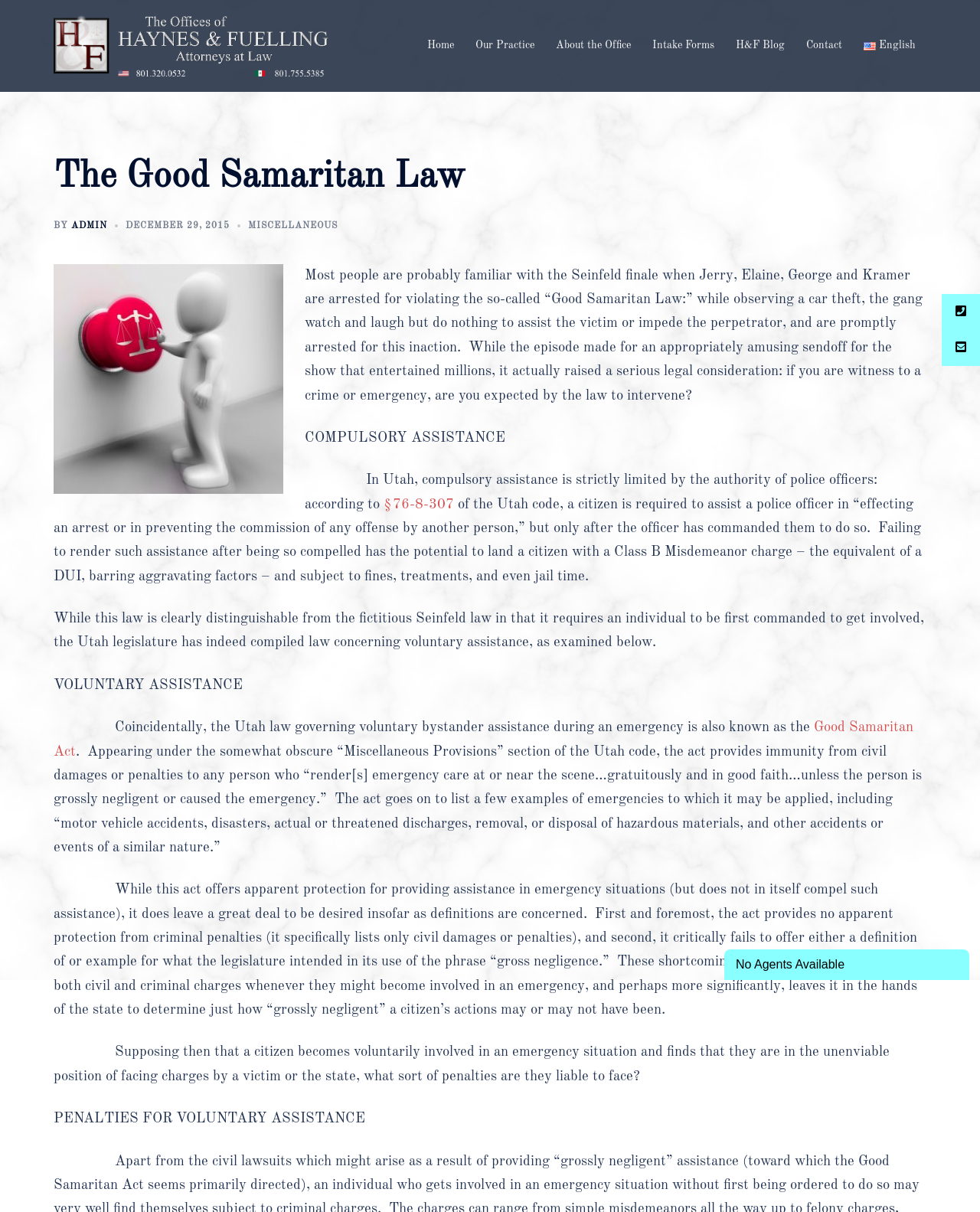Locate the UI element described as follows: "Our Practice". Return the bounding box coordinates as four float numbers between 0 and 1 in the order [left, top, right, bottom].

[0.485, 0.03, 0.545, 0.045]